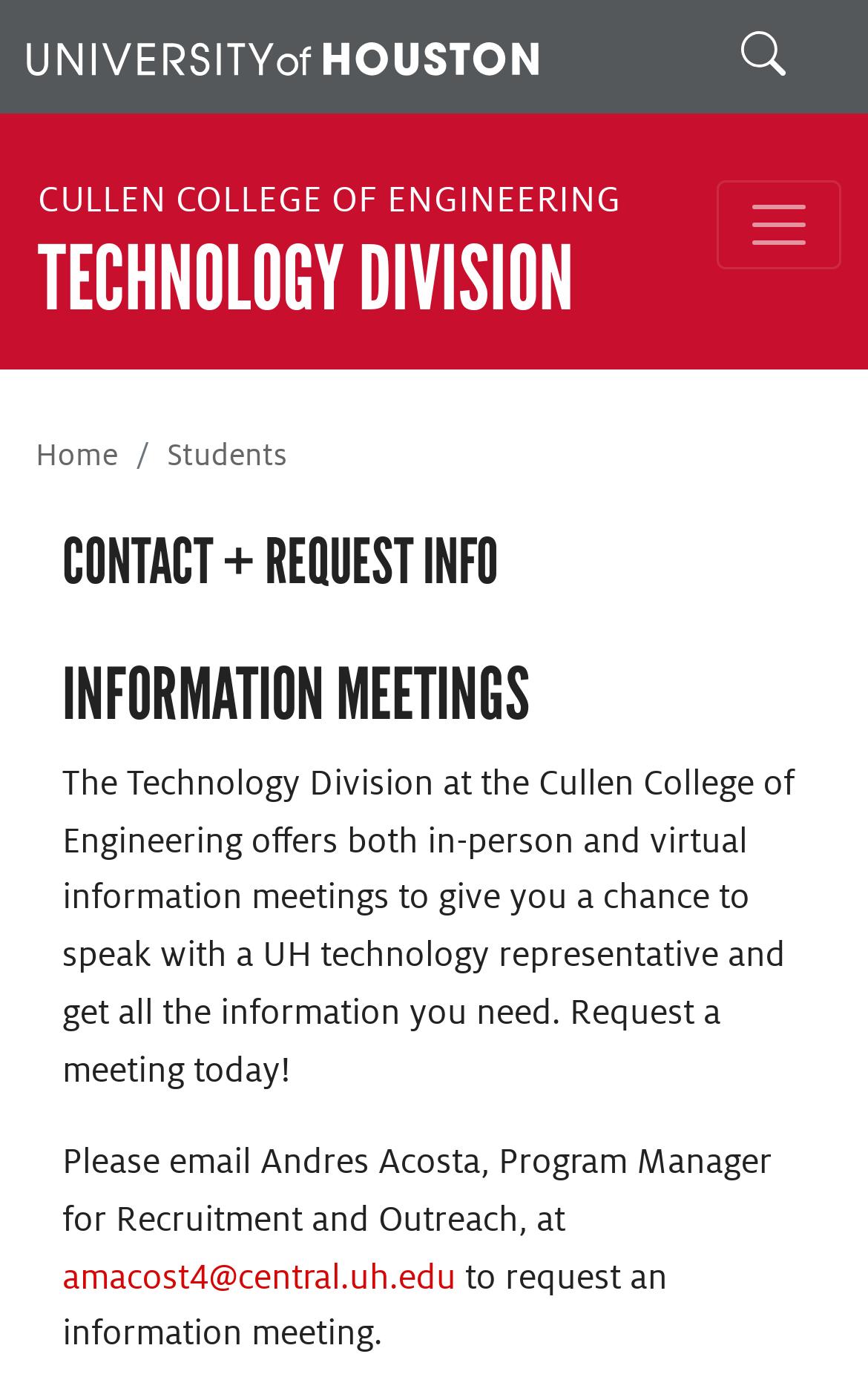Locate the bounding box coordinates for the element described below: "Home". The coordinates must be four float values between 0 and 1, formatted as [left, top, right, bottom].

[0.041, 0.319, 0.136, 0.343]